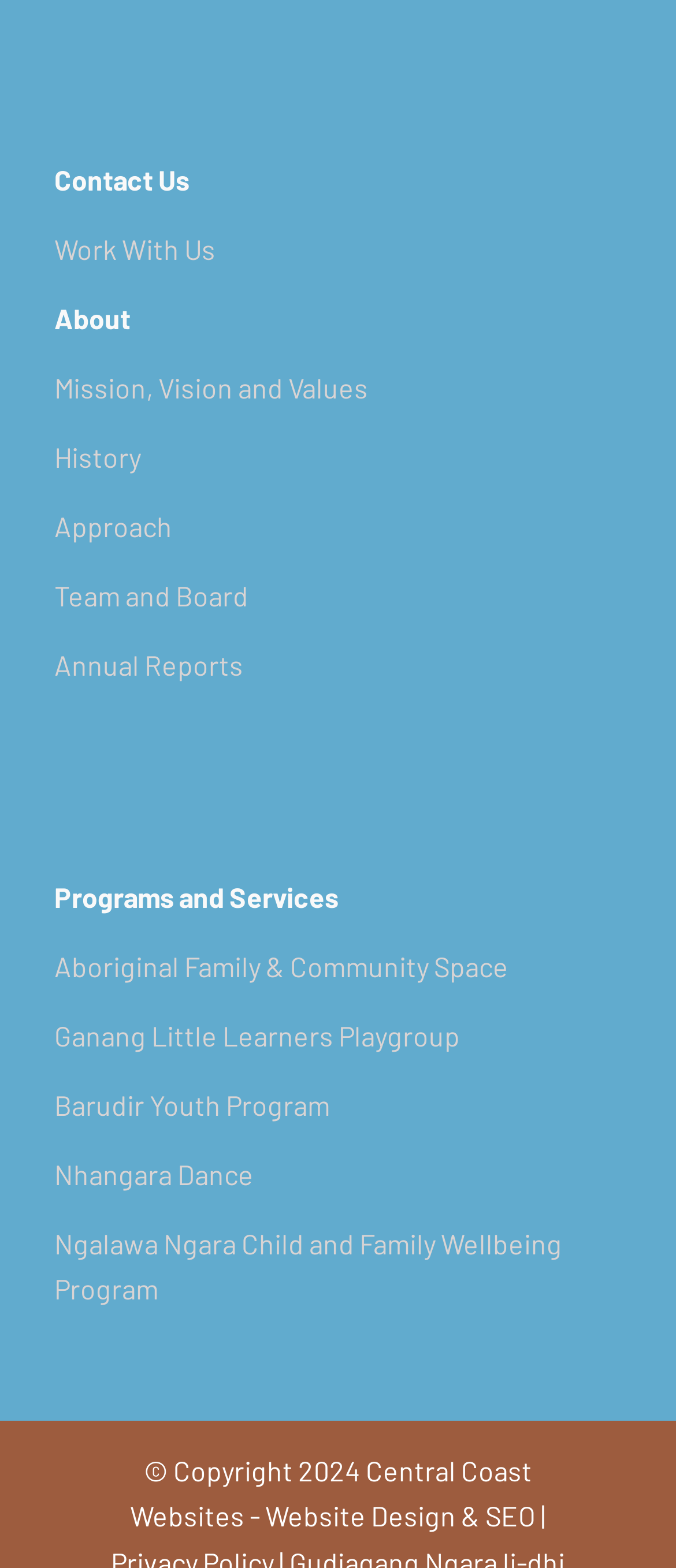What is the name of the dance program?
Provide a concise answer using a single word or phrase based on the image.

Nhangara Dance